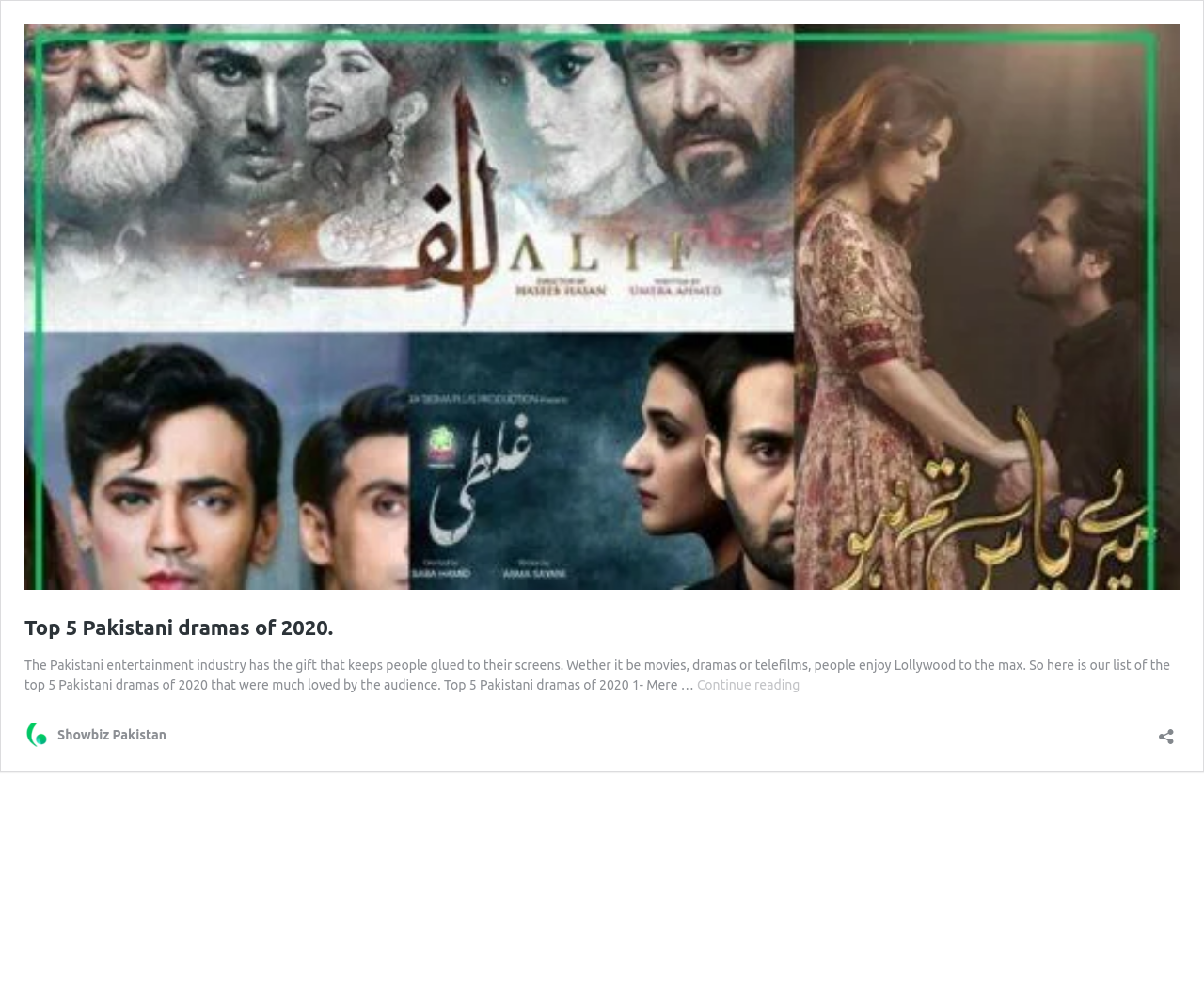Identify the bounding box coordinates for the UI element described by the following text: "parent_node: Last name="input_1.6" placeholder="Last Name"". Provide the coordinates as four float numbers between 0 and 1, in the format [left, top, right, bottom].

None